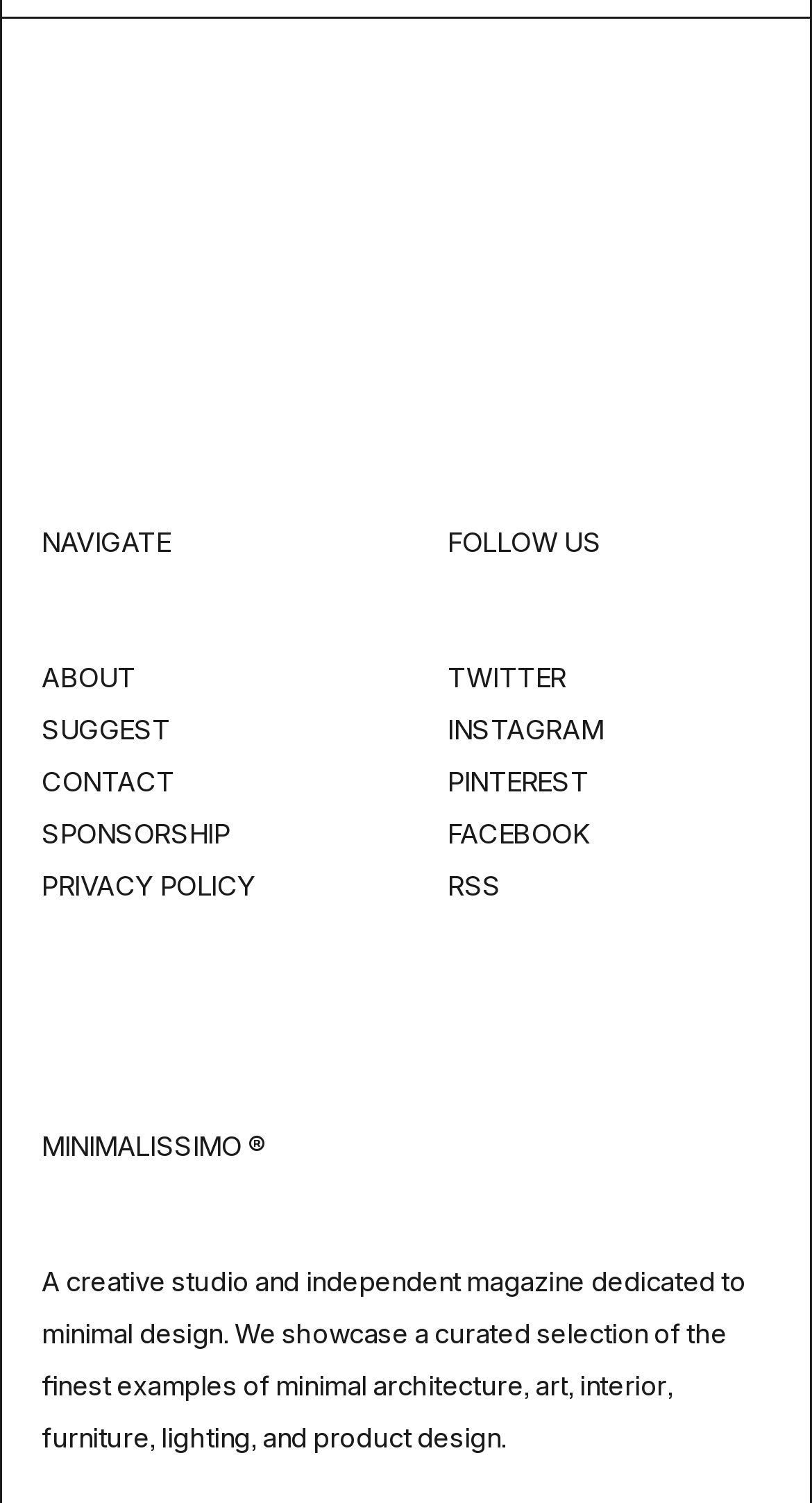How many social media links are available?
Please interpret the details in the image and answer the question thoroughly.

The social media links are listed in the second description list element, which contains links to Twitter, Instagram, Pinterest, Facebook, and RSS, making a total of 5 social media links.